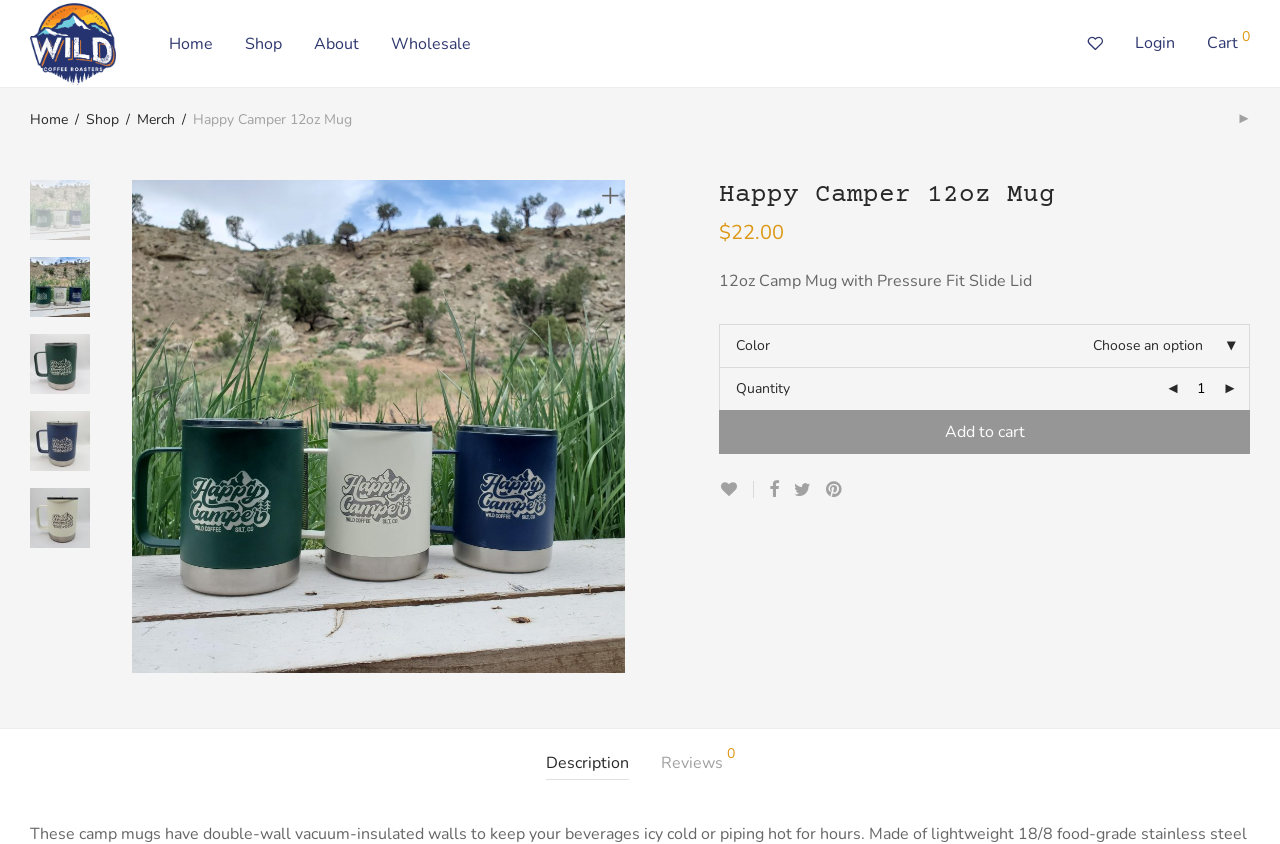Determine and generate the text content of the webpage's headline.

Happy Camper 12oz Mug